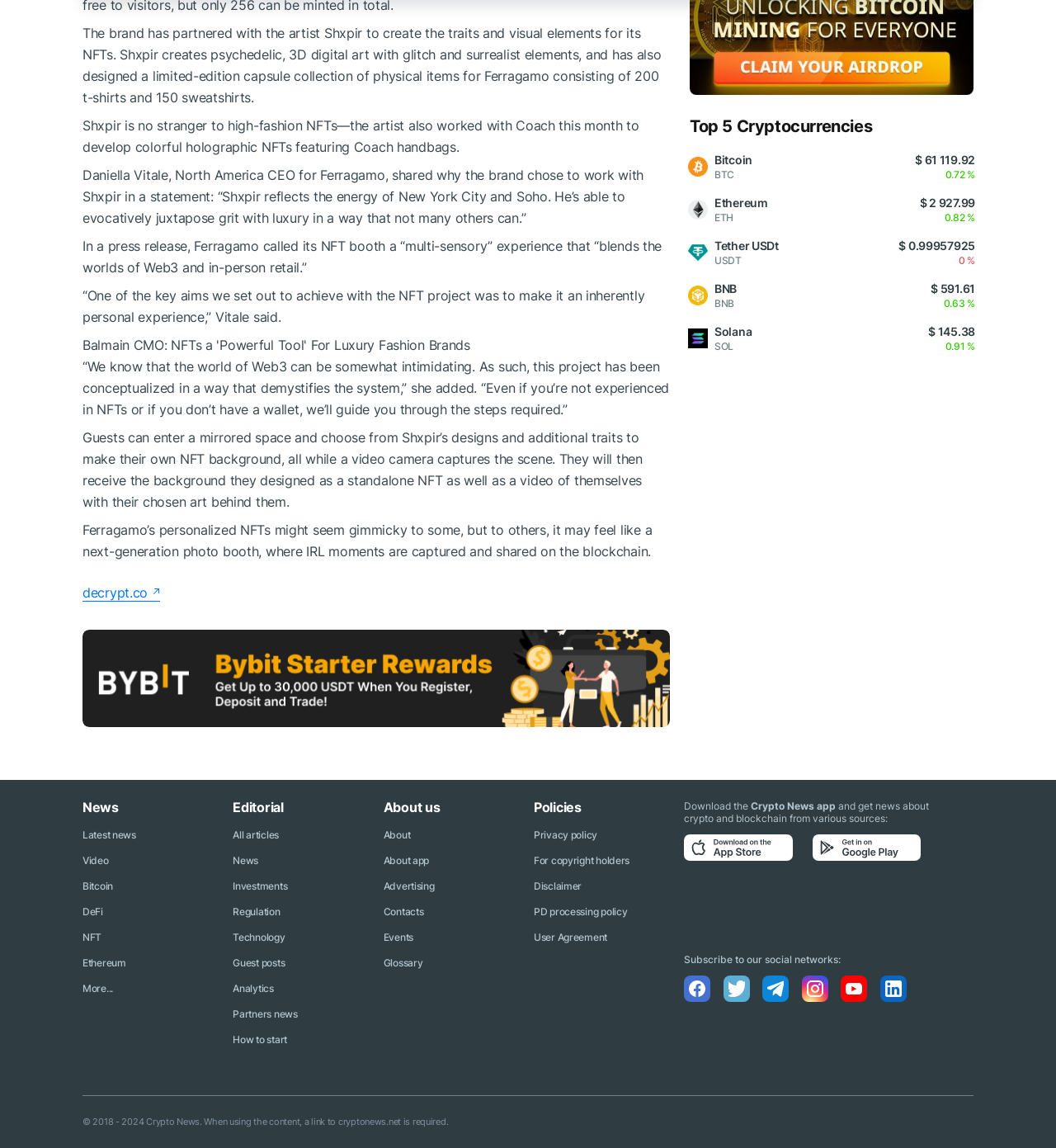How many top cryptocurrencies are listed on the webpage?
Please provide a comprehensive and detailed answer to the question.

The answer can be found in the 'Top 5 Cryptocurrencies' section, where five cryptocurrencies are listed, including Bitcoin, Ethereum, Tether, BNB, and Solana.